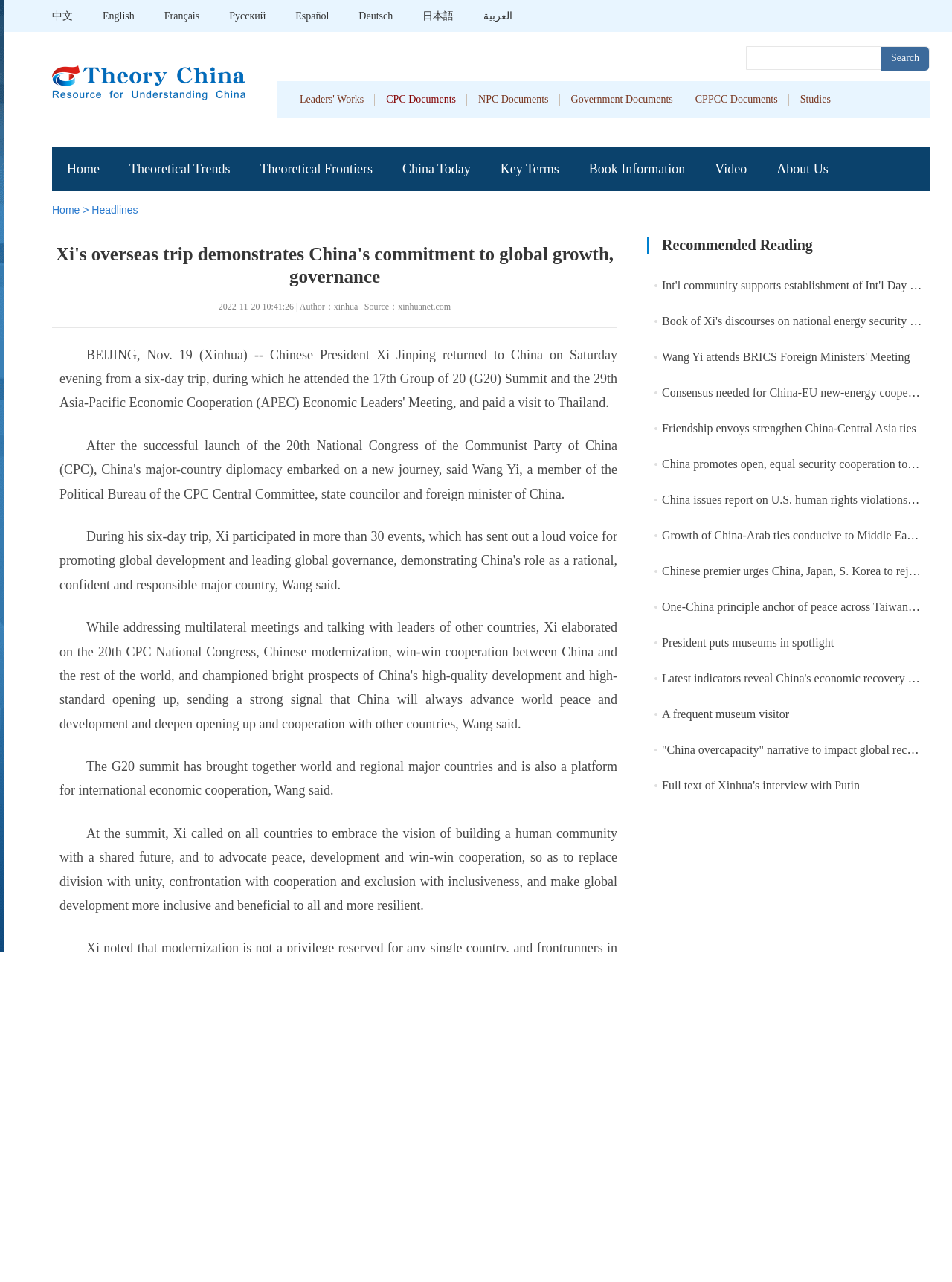Given the element description: "Particular museums", predict the bounding box coordinates of this UI element. The coordinates must be four float numbers between 0 and 1, given as [left, top, right, bottom].

None